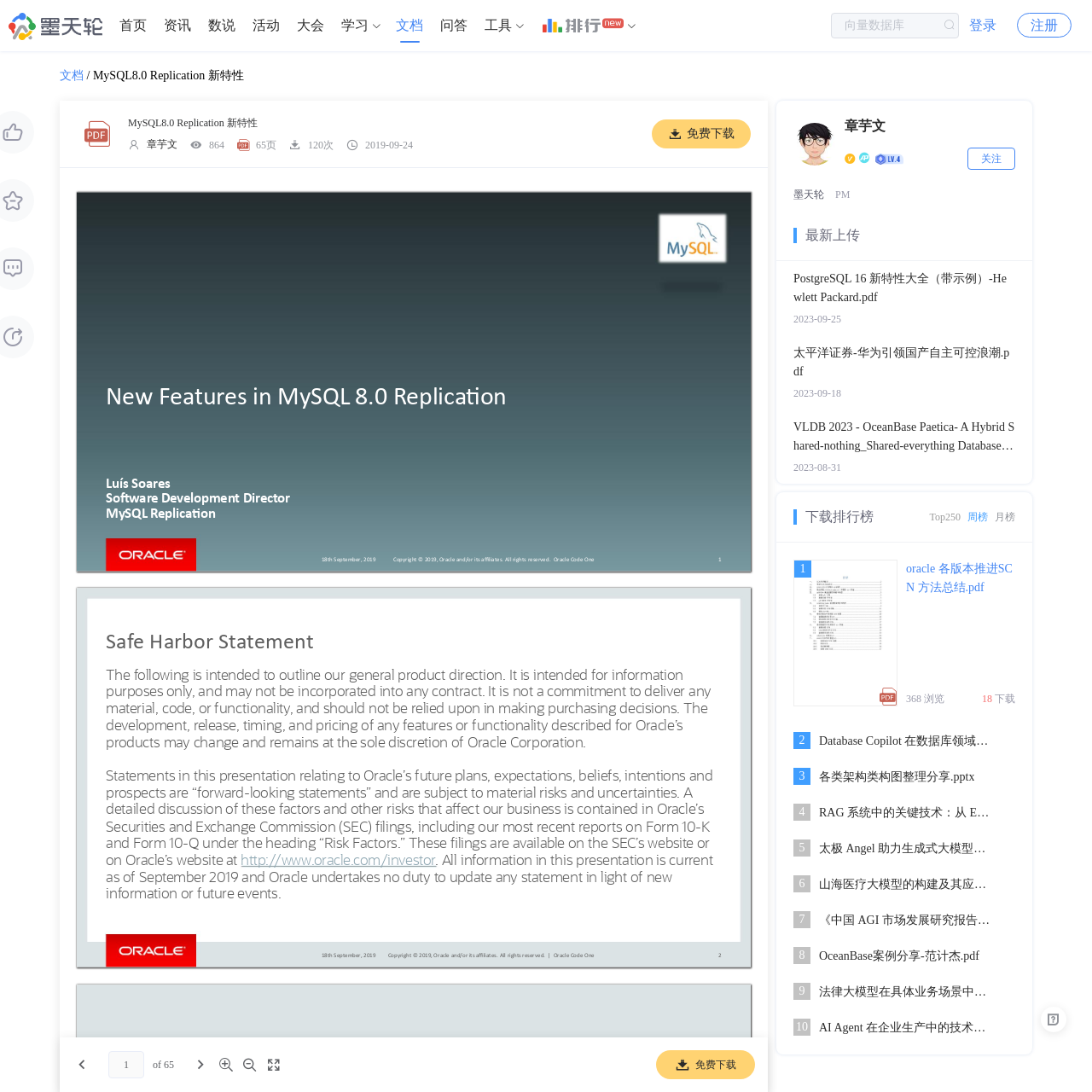Find the bounding box coordinates of the element you need to click on to perform this action: 'Click the '首页' menu item'. The coordinates should be represented by four float values between 0 and 1, in the format [left, top, right, bottom].

[0.11, 0.0, 0.135, 0.047]